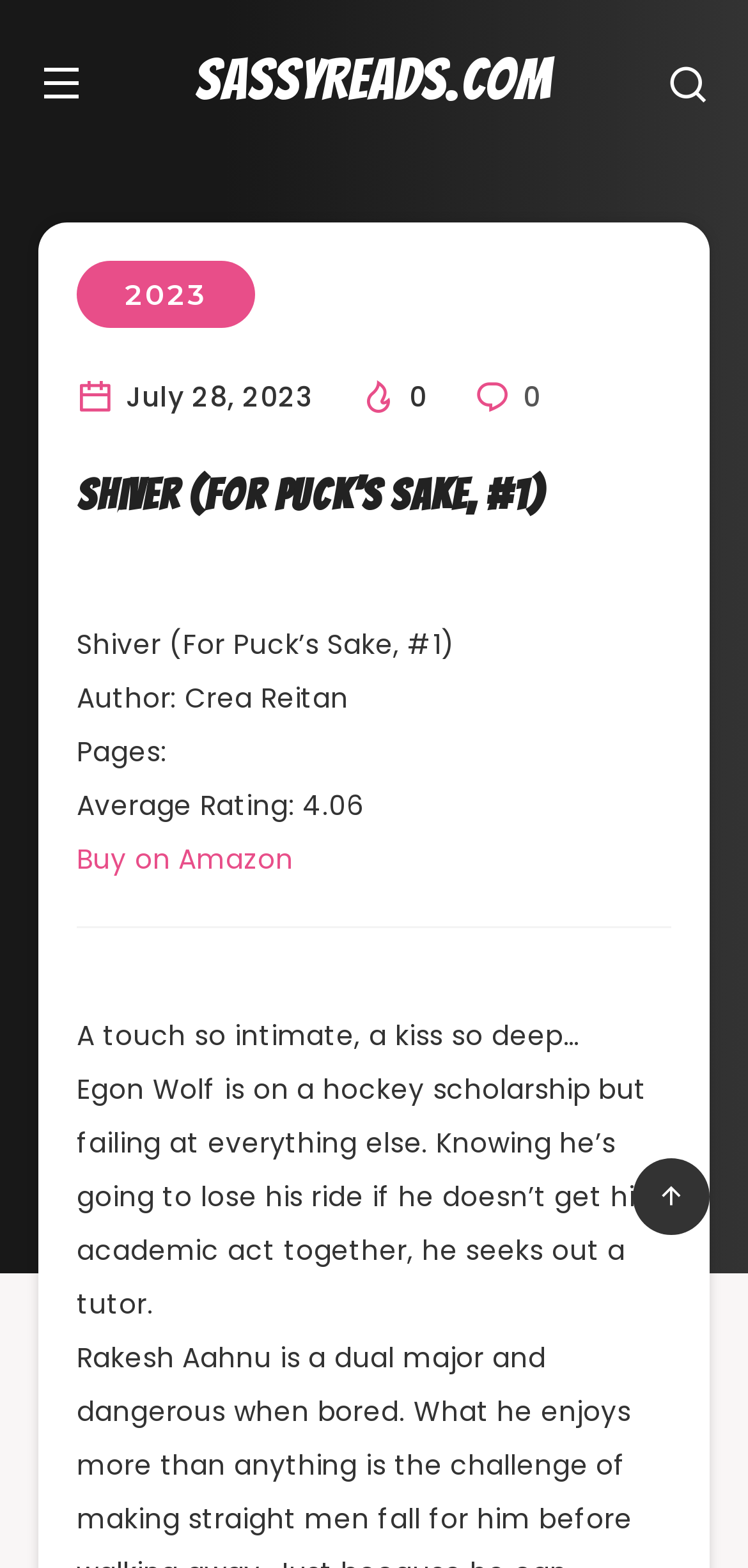Calculate the bounding box coordinates of the UI element given the description: "parent_node: SassyReads.com".

[0.892, 0.031, 0.949, 0.083]